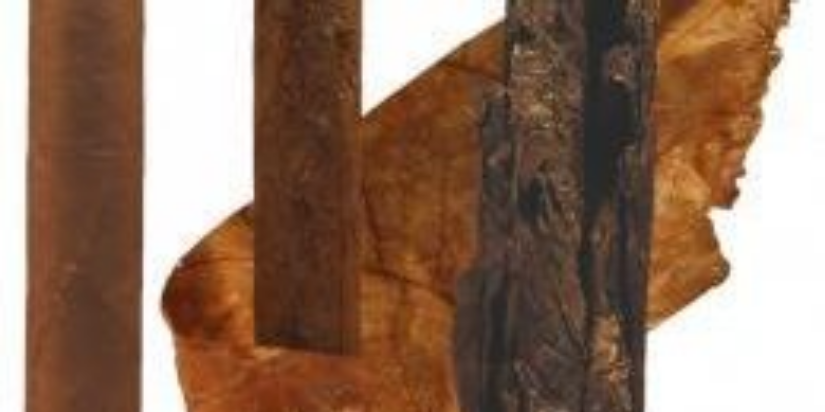What is the purpose of the accompanying text?
With the help of the image, please provide a detailed response to the question.

The accompanying text provides deeper insight into how each component of the cigar contributes to the overall character of the cigar, giving a better understanding of the parts of a cigar.